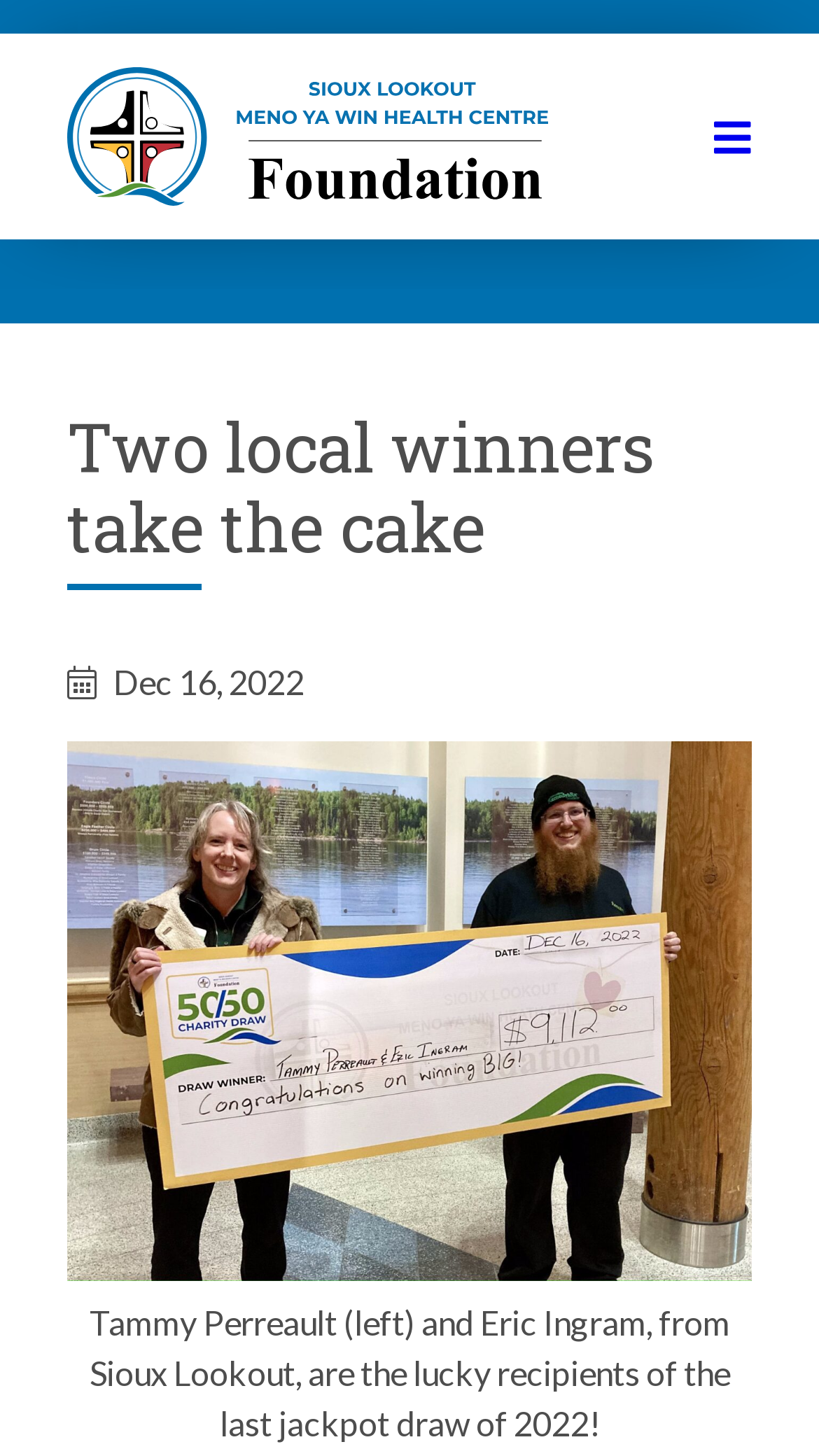What is the name of the organization mentioned on the webpage?
Refer to the image and give a detailed answer to the question.

The answer can be found in the link element with the text 'SLMHC Foundation', which indicates the name of the organization mentioned on the webpage.